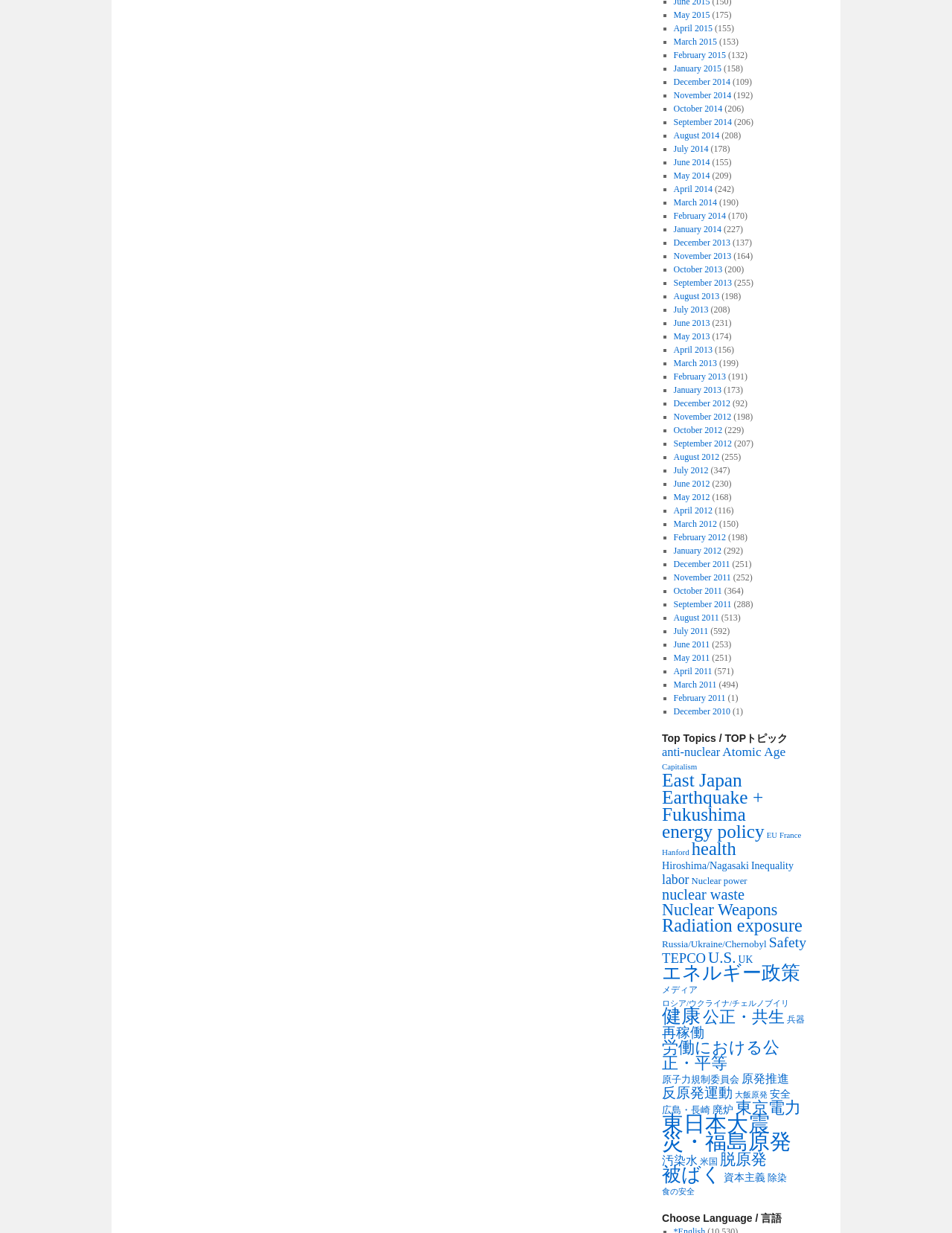How many links are there in total?
Respond with a short answer, either a single word or a phrase, based on the image.

30